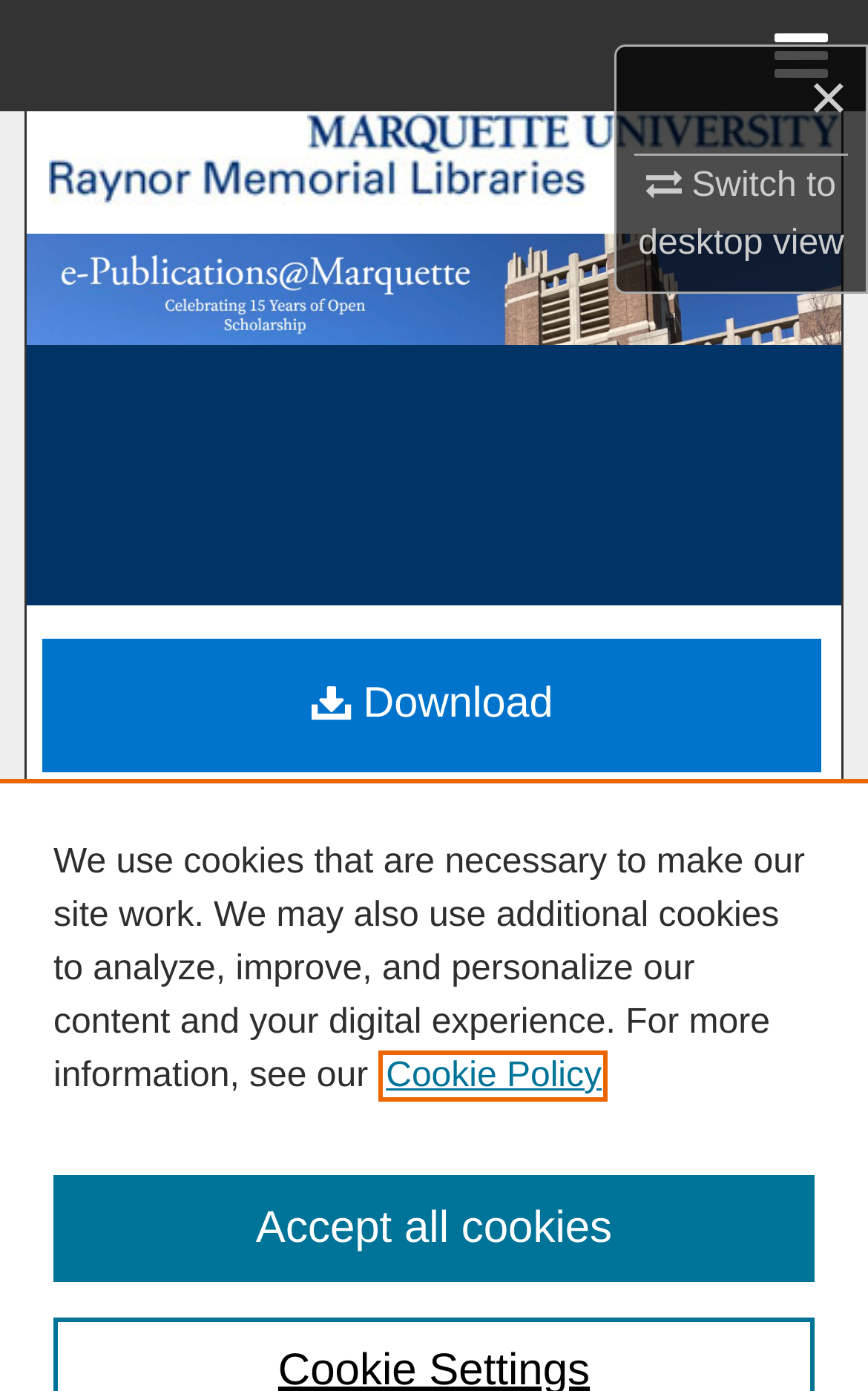Please identify the bounding box coordinates of the element I should click to complete this instruction: 'Check whale watching FAQ'. The coordinates should be given as four float numbers between 0 and 1, like this: [left, top, right, bottom].

None